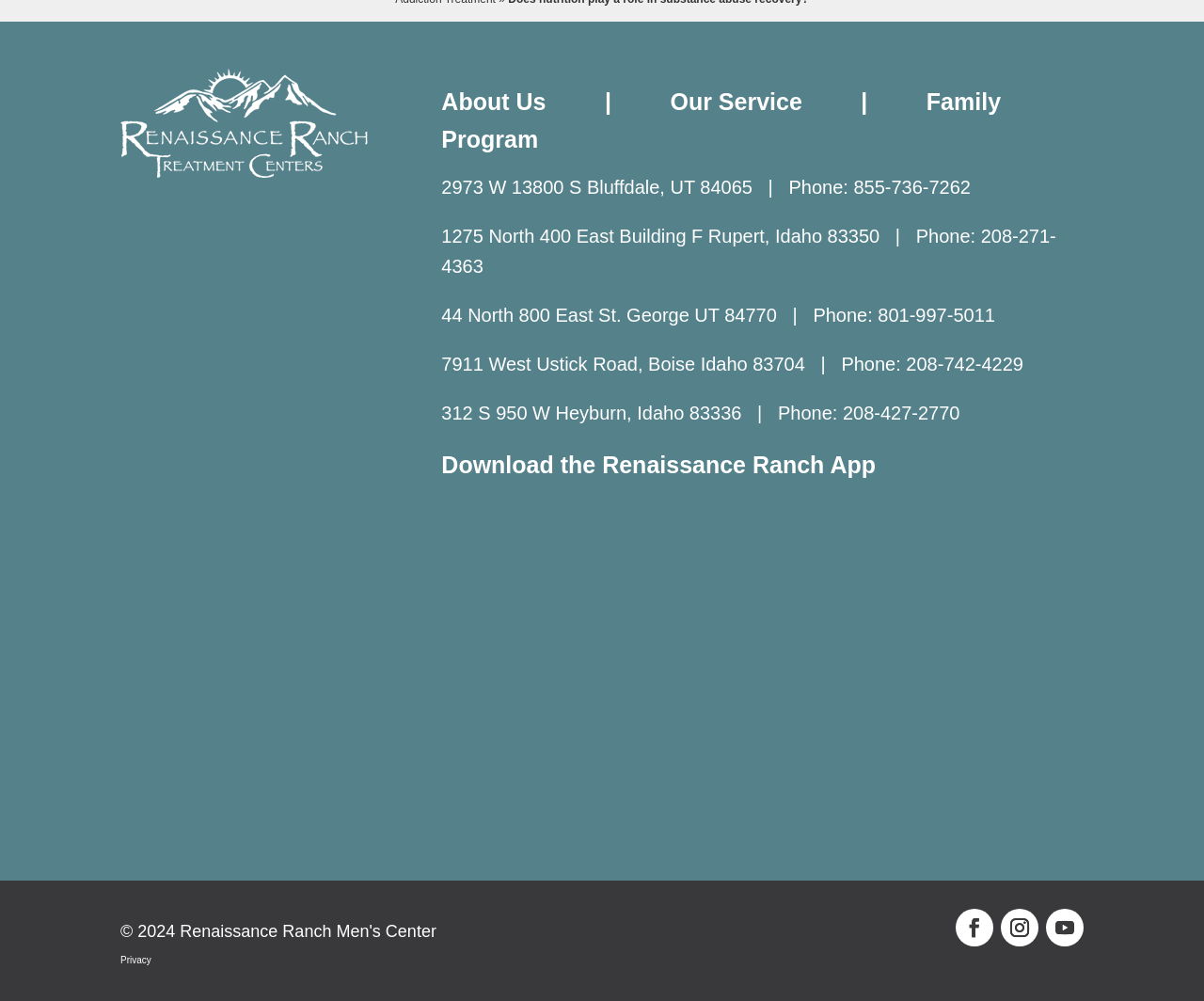What is the name of the rehab center?
Look at the screenshot and provide an in-depth answer.

The name of the rehab center can be inferred from the image and link with the text 'Drug Rehab and Alcohol Treatment' at the top of the page, which suggests that the webpage is about Renaissance Ranch, a rehab center.